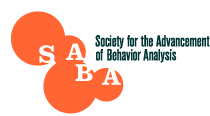Present an elaborate depiction of the scene captured in the image.

The image features the logo of the Society for the Advancement of Behavior Analysis (SABA). The design incorporates three distinctive orange circles of varying sizes alongside the acronym "SABA" prominently displayed in white font. Below the acronym, the full name "Society for the Advancement of Behavior Analysis" is rendered in green lettering. This logo embodies SABA's commitment to promoting research and education in behavior analysis, reflecting its mission to support the development and application of behavior analytic practices to better understand and influence human behavior.